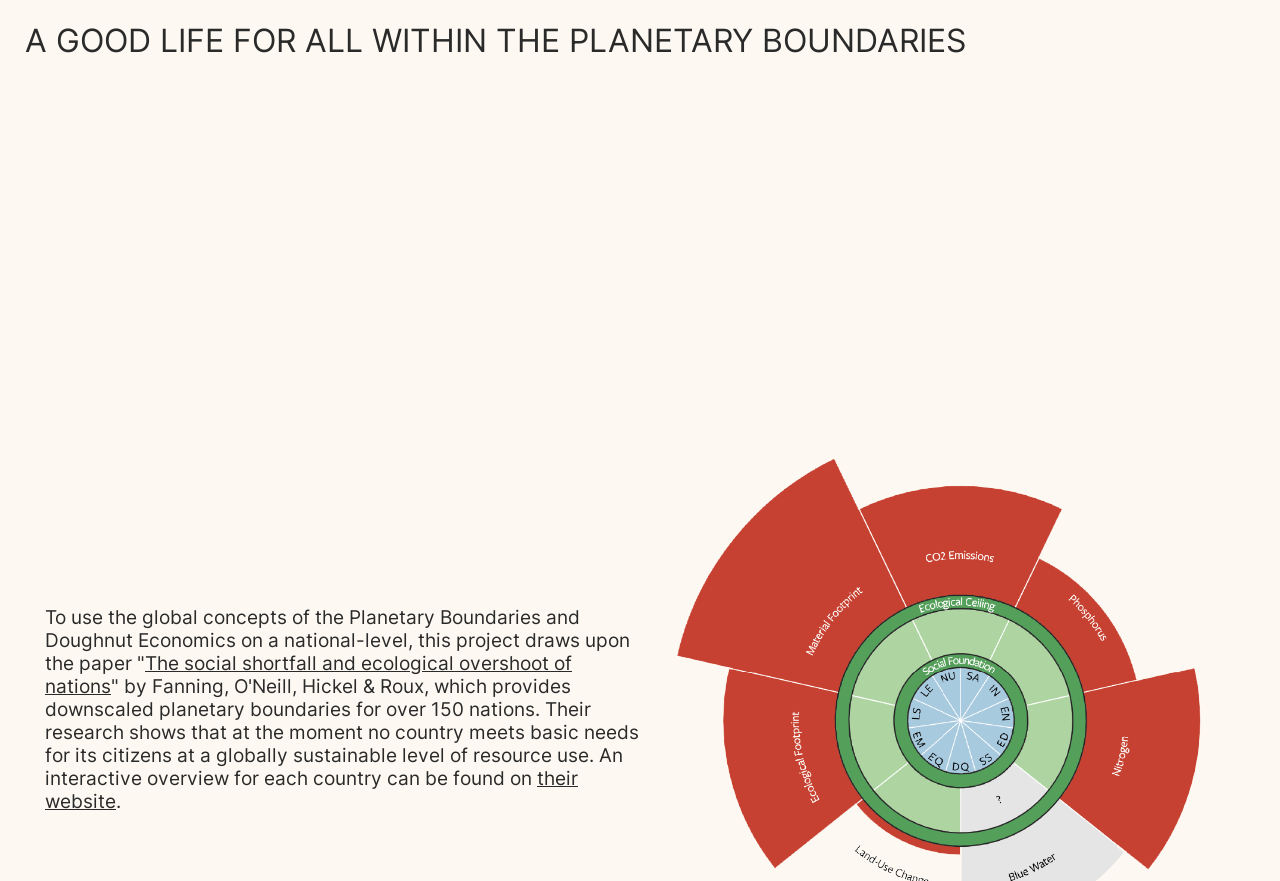What is the topic of the webpage?
Please use the visual content to give a single word or phrase answer.

Planetary Boundaries